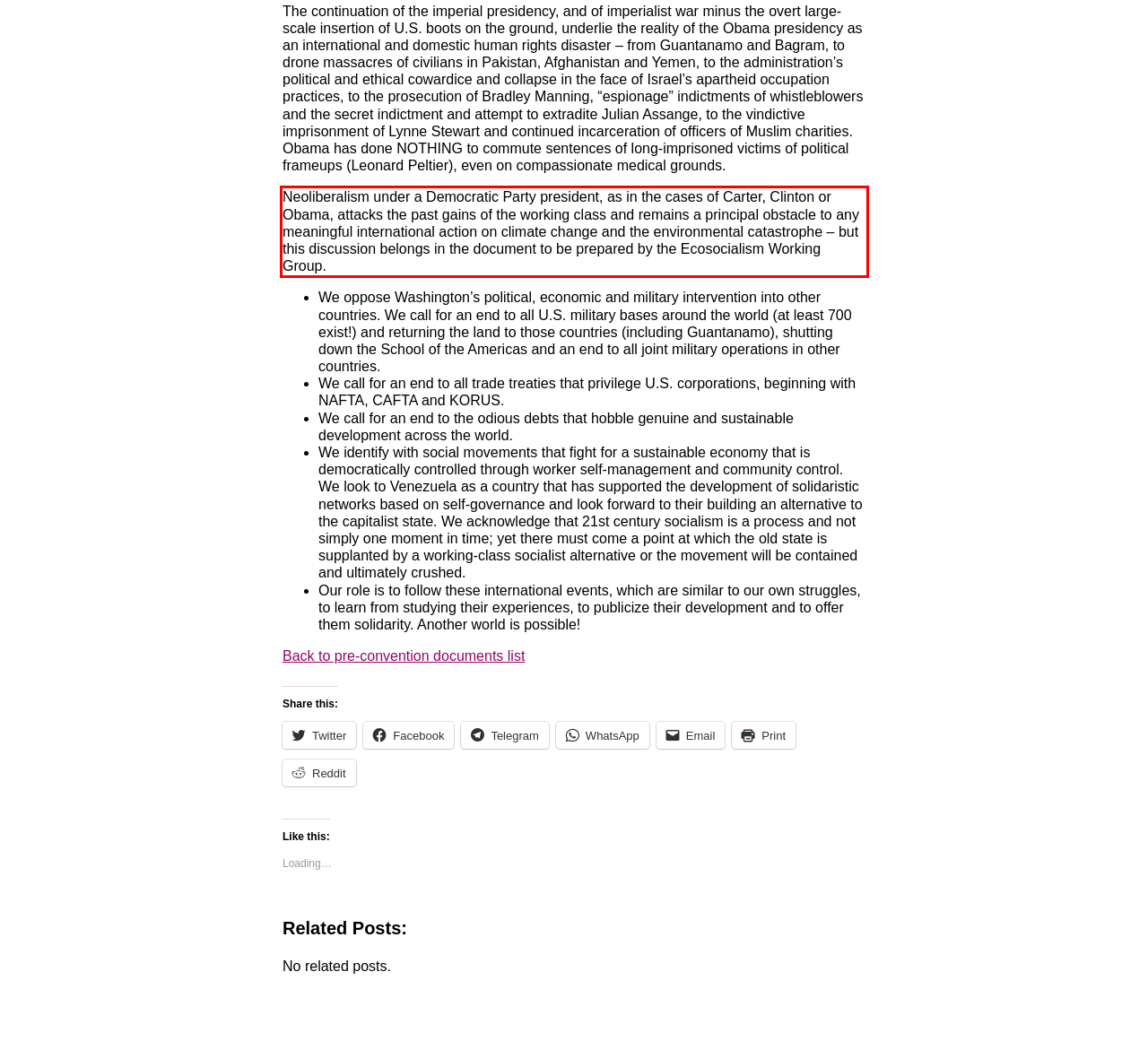Analyze the webpage screenshot and use OCR to recognize the text content in the red bounding box.

Neoliberalism under a Democratic Party president, as in the cases of Carter, Clinton or Obama, attacks the past gains of the working class and remains a principal obstacle to any meaningful international action on climate change and the environmental catastrophe – but this discussion belongs in the document to be prepared by the Ecosocialism Working Group.